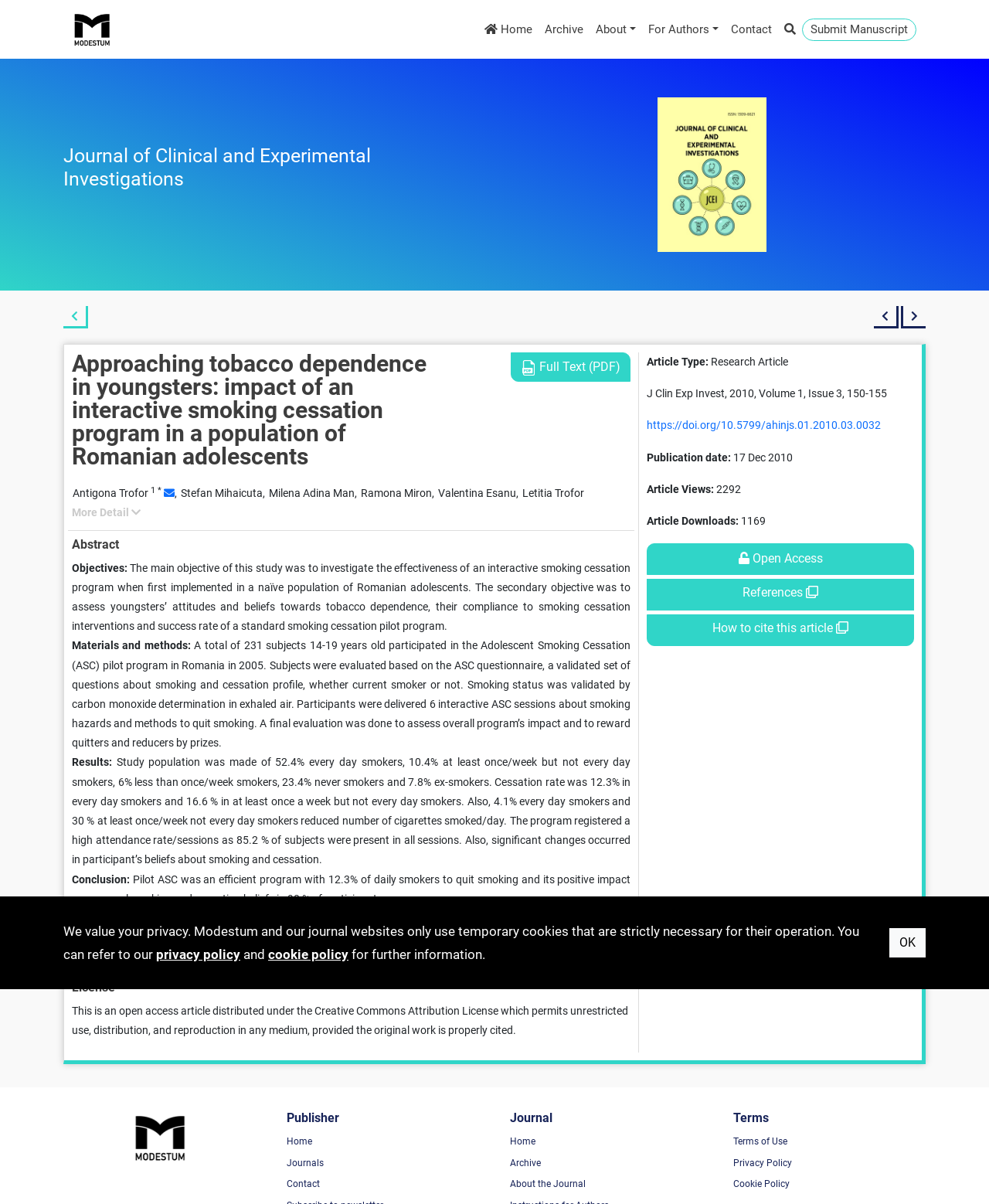Please give the bounding box coordinates of the area that should be clicked to fulfill the following instruction: "View the 'Abstract' section". The coordinates should be in the format of four float numbers from 0 to 1, i.e., [left, top, right, bottom].

[0.073, 0.446, 0.638, 0.459]